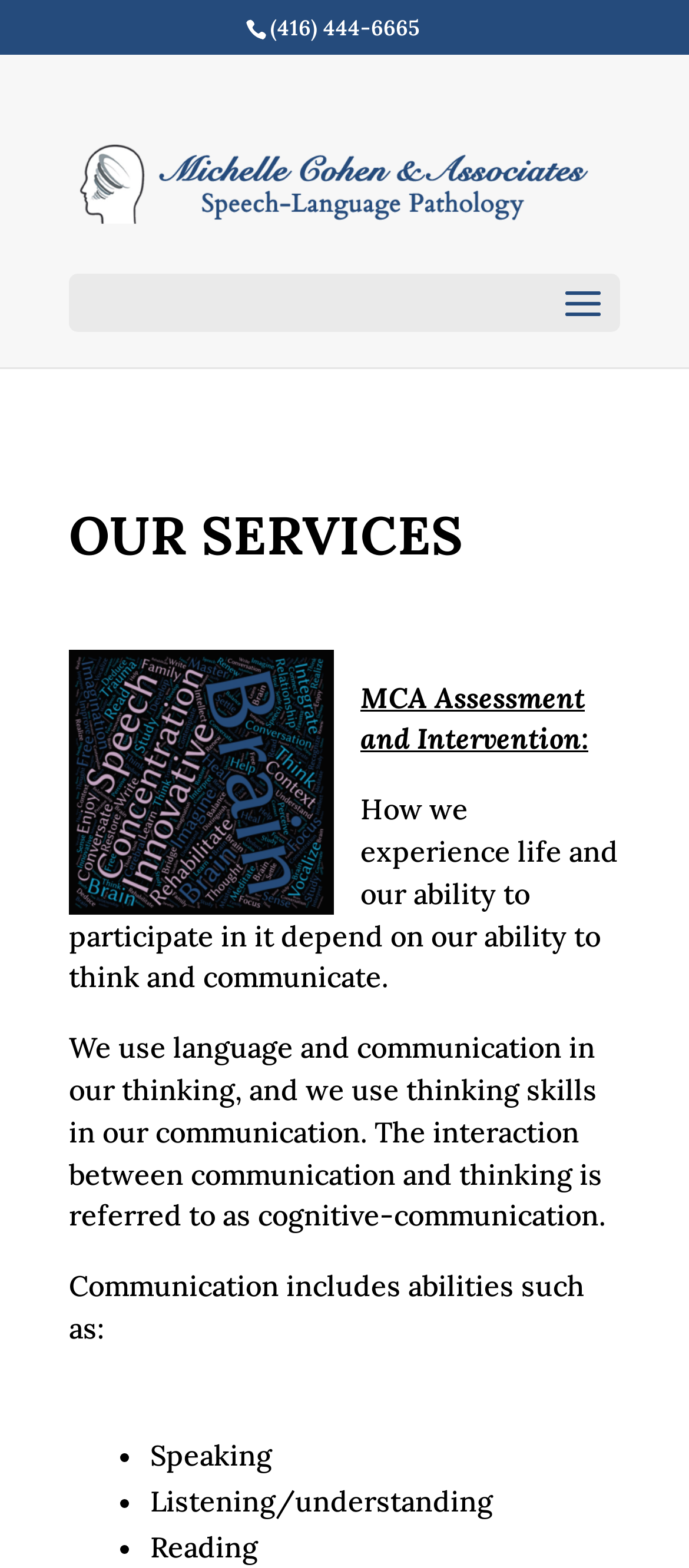Offer a comprehensive description of the webpage’s content and structure.

The webpage is about the services offered by Michelle Cohen & Associates. At the top, there is a phone number, (416) 444-6665, positioned slightly above the center of the page. Below the phone number, there is a link to Michelle Cohen & Associates, accompanied by an image with the same name, spanning almost the entire width of the page. 

Underneath the link, there is a heading titled "OUR SERVICES" in a prominent position. Following the heading, there is a small, non-descriptive text element, and then an image of a word cloud. 

The main content of the page starts with a section titled "MCA Assessment and Intervention:", positioned roughly in the middle of the page. This section explains that the ability to think and communicate affects how we experience life and participate in it. The text continues to describe the interaction between communication and thinking, referred to as cognitive-communication. 

Below this explanation, there is a list of communication abilities, including speaking, listening/understanding, and reading, each marked with a bullet point. These list items are arranged vertically, with the bullet points aligned to the left.